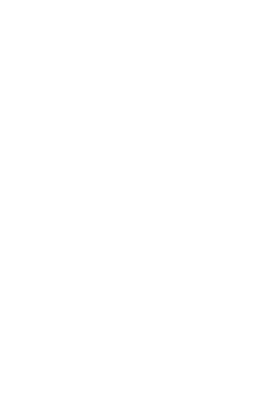Using the information in the image, give a comprehensive answer to the question: 
What is the focus of the website?

The website is dedicated to the conservation and best practices for managing the habitats of Dallington Forest and its surrounding areas, highlighting the natural beauty and biodiversity of the forest.